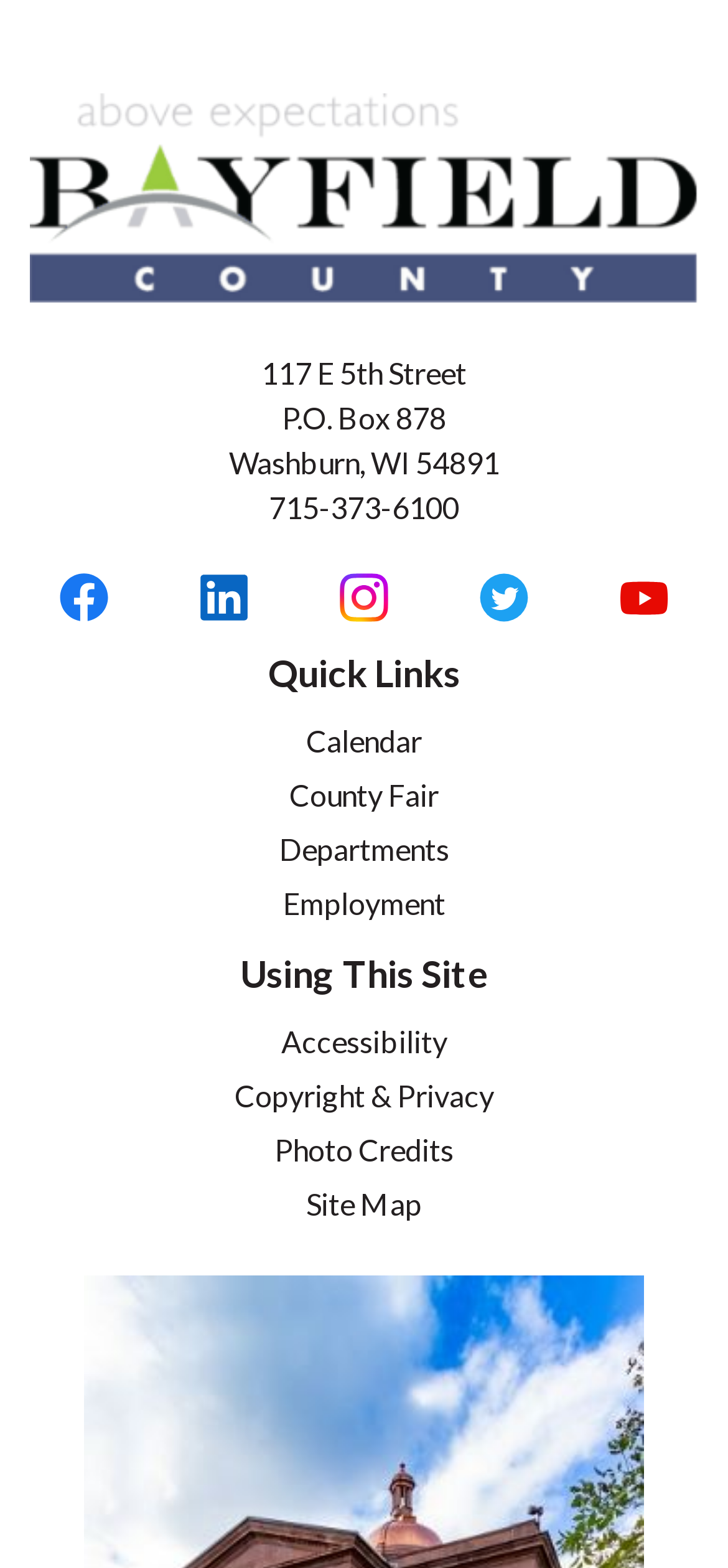From the screenshot, find the bounding box of the UI element matching this description: "alt="Bayfield County WI Home page"". Supply the bounding box coordinates in the form [left, top, right, bottom], each a float between 0 and 1.

[0.041, 0.06, 0.959, 0.193]